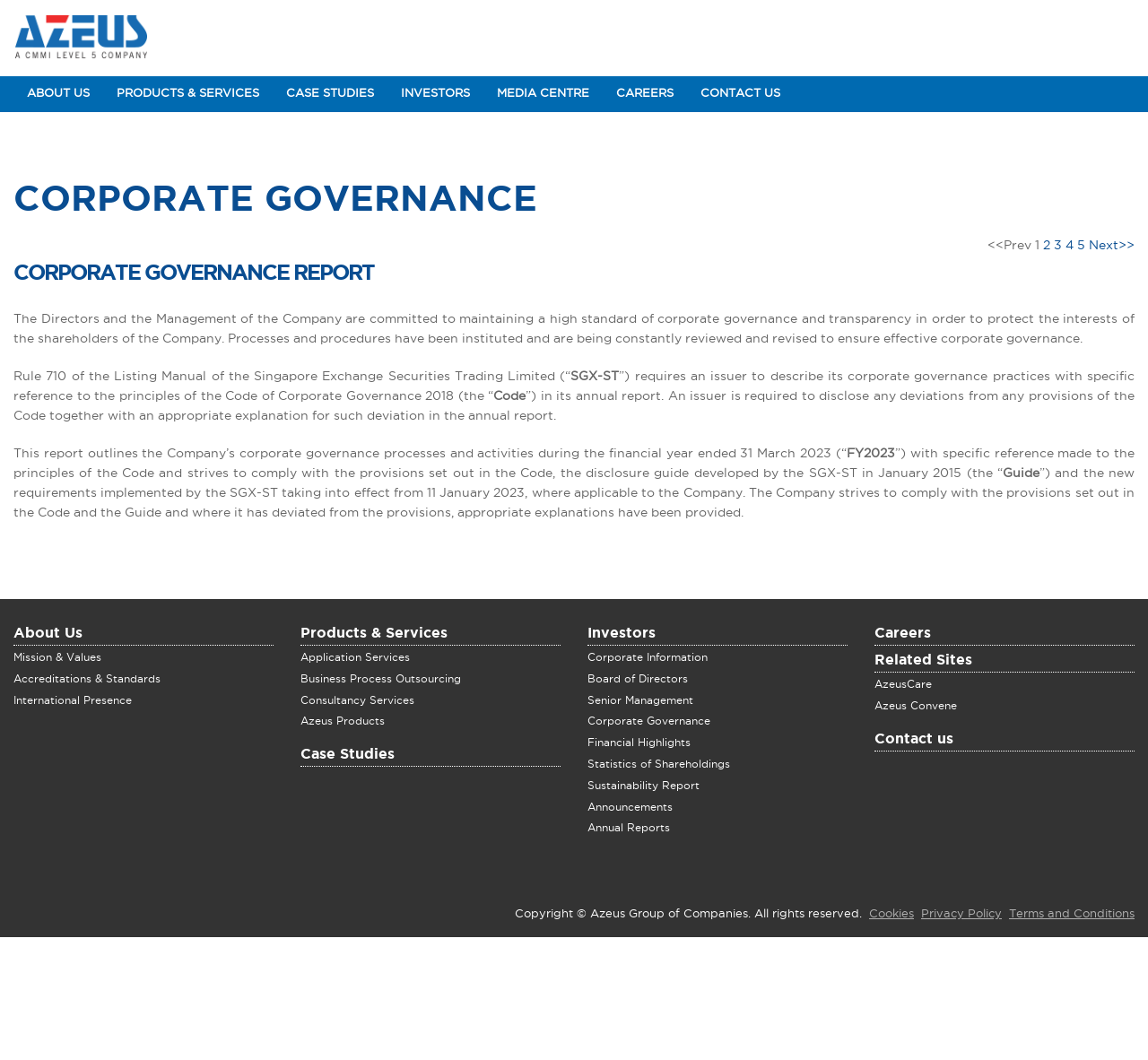Determine the bounding box coordinates for the clickable element to execute this instruction: "Learn about Mission & Values". Provide the coordinates as four float numbers between 0 and 1, i.e., [left, top, right, bottom].

[0.012, 0.615, 0.088, 0.625]